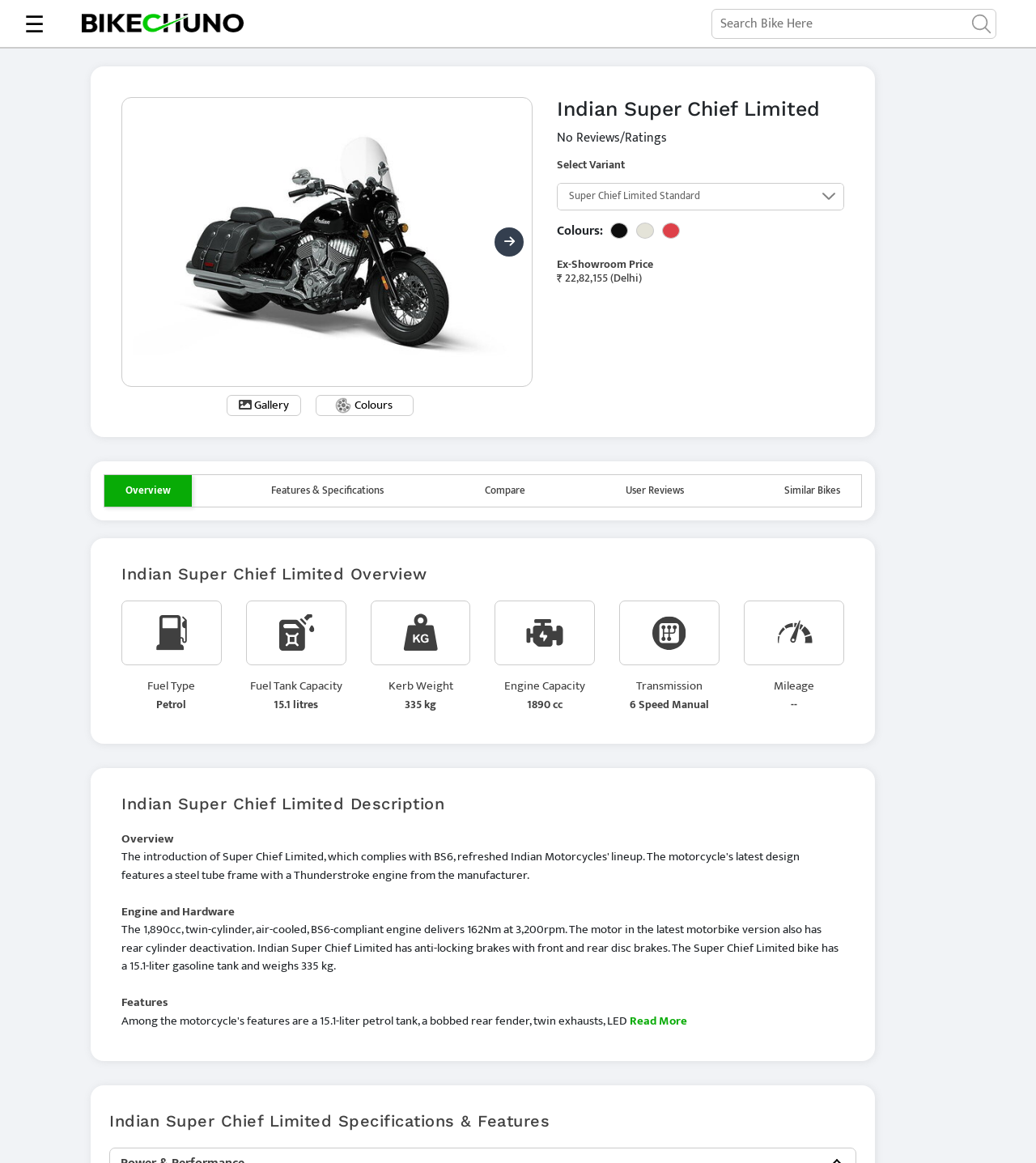Please answer the following question using a single word or phrase: 
What is the engine capacity of Indian Super Chief Limited?

1890 cc